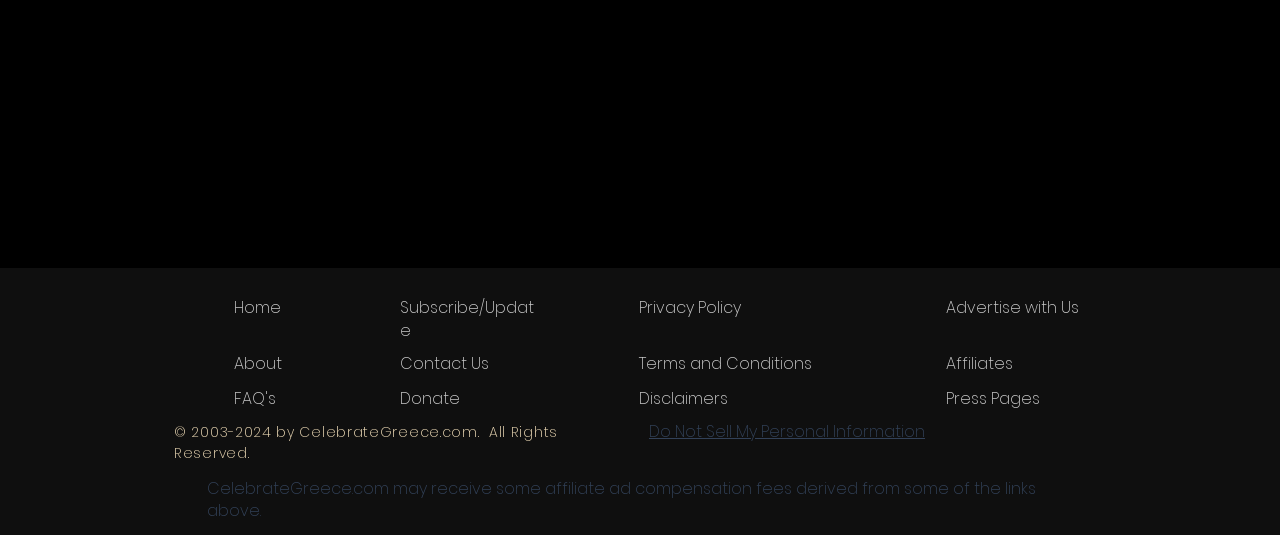What is the website's stance on affiliate ad compensation fees? Examine the screenshot and reply using just one word or a brief phrase.

May receive some fees